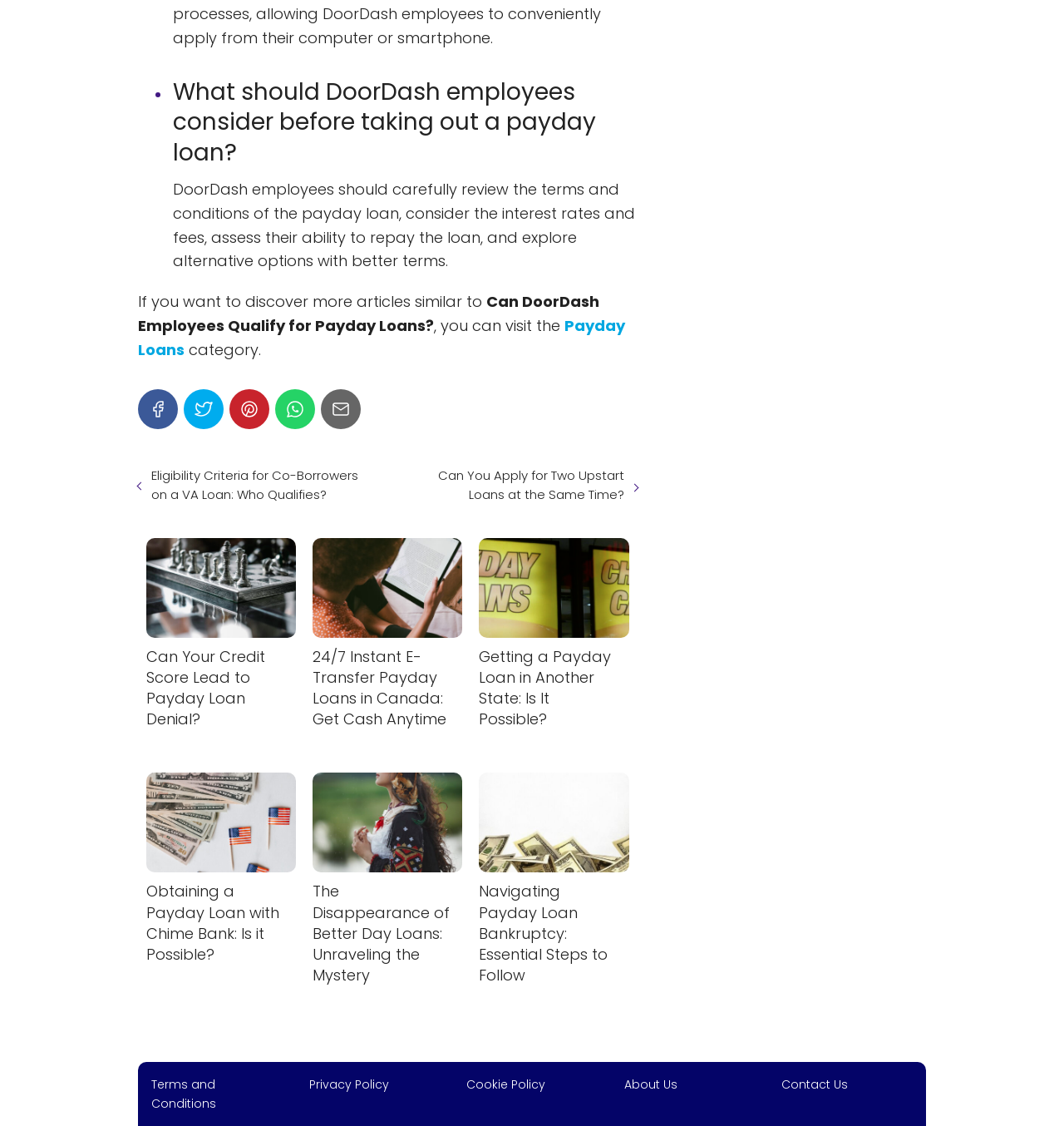Please identify the bounding box coordinates of the element that needs to be clicked to perform the following instruction: "Explore the article about Eligibility Criteria for Co-Borrowers on a VA Loan".

[0.142, 0.413, 0.352, 0.447]